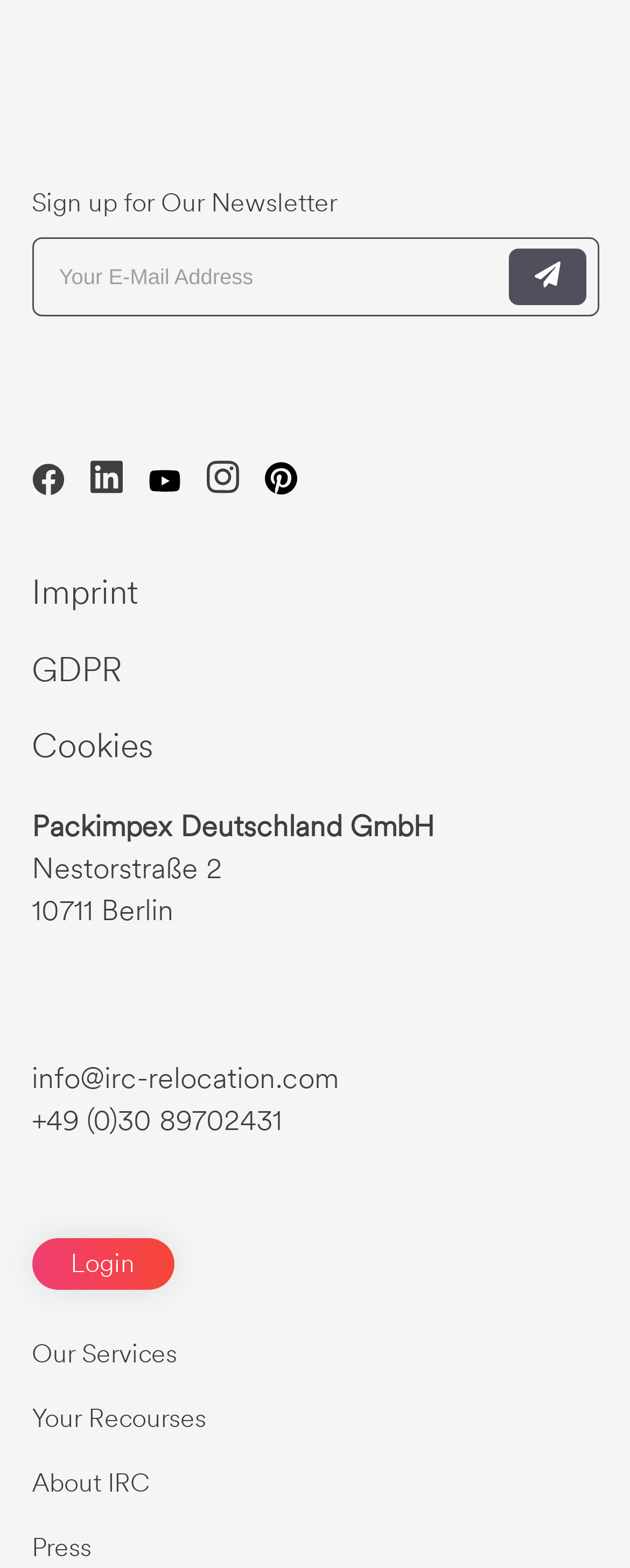Can you give a comprehensive explanation to the question given the content of the image?
How many links are there in the footer section?

The footer section is located at the bottom of the webpage, and it contains links to 'Imprint', 'GDPR', 'Cookies', 'Login', and other pages, totaling 5 links.